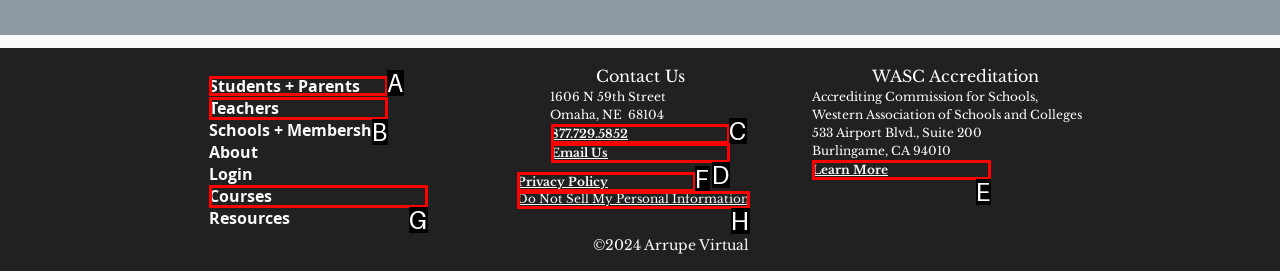Determine which option fits the element description: Courses
Answer with the option’s letter directly.

G